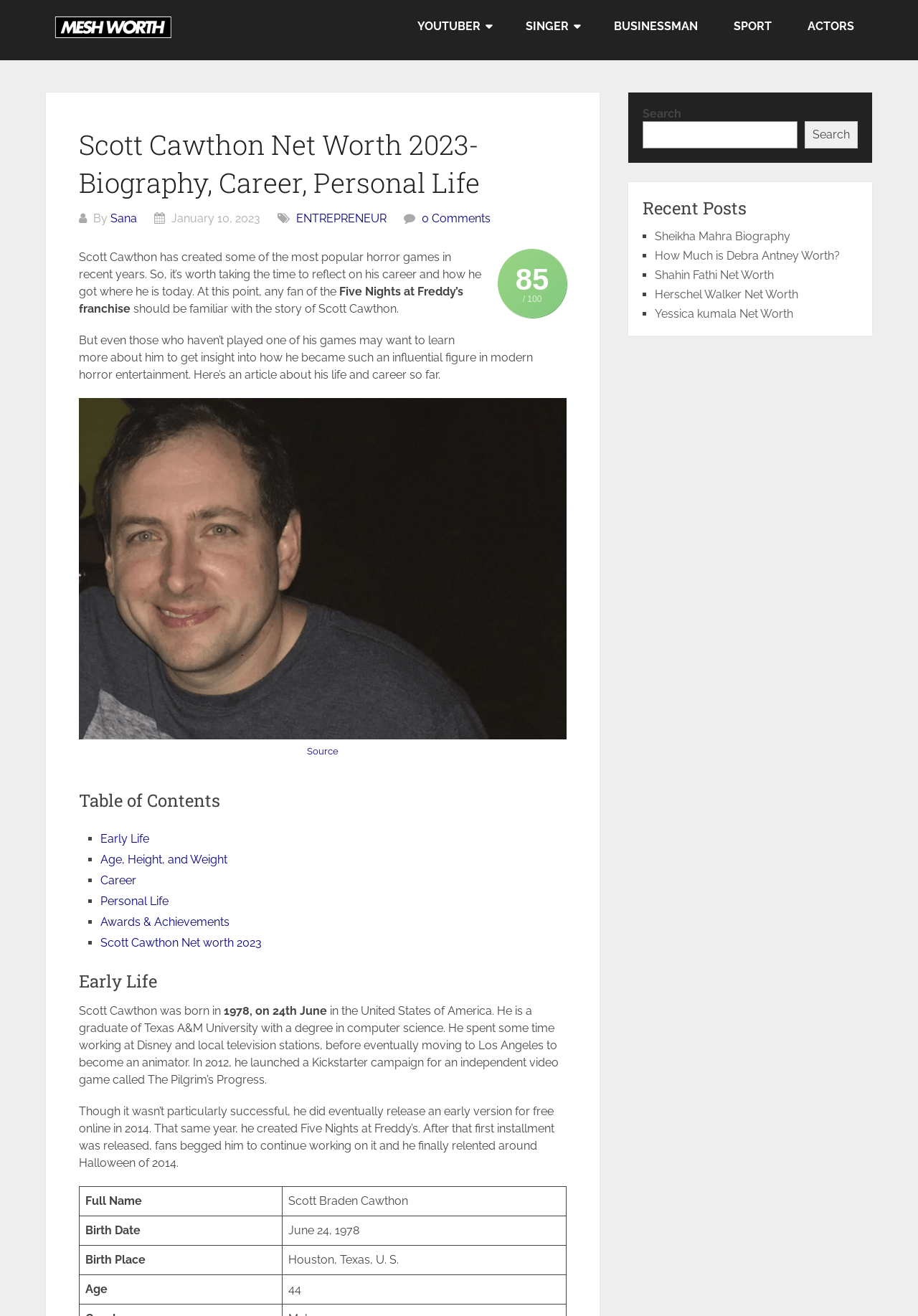Locate the primary heading on the webpage and return its text.

Scott Cawthon Net Worth 2023- Biography, Career, Personal Life